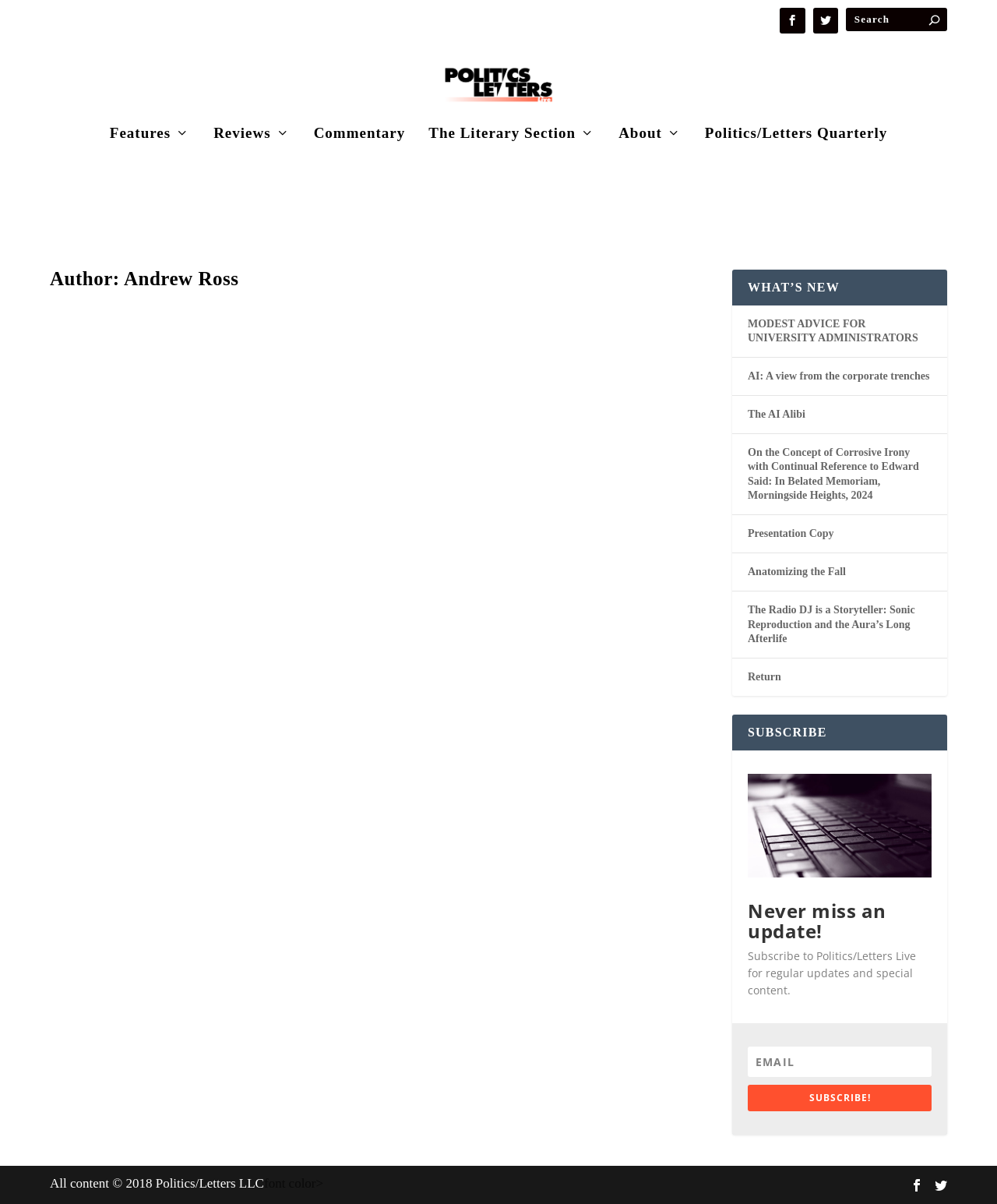Determine the primary headline of the webpage.

Author: Andrew Ross